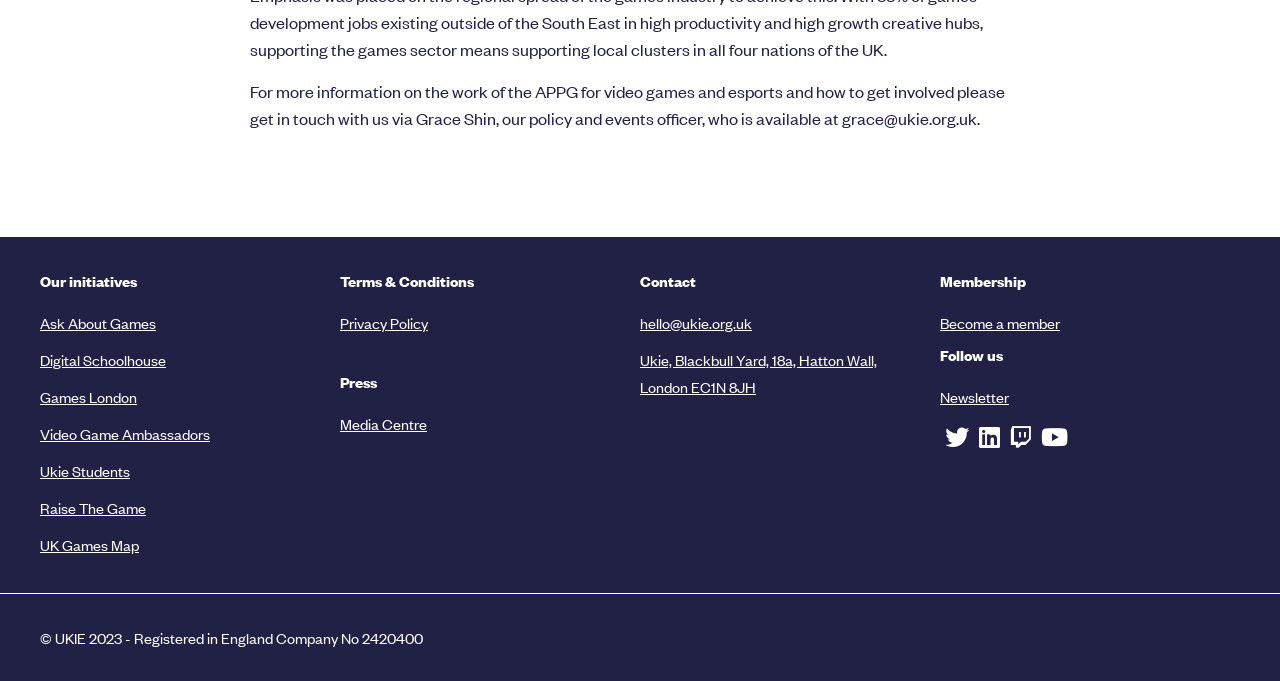Please give a short response to the question using one word or a phrase:
What is the company registration number?

2420400